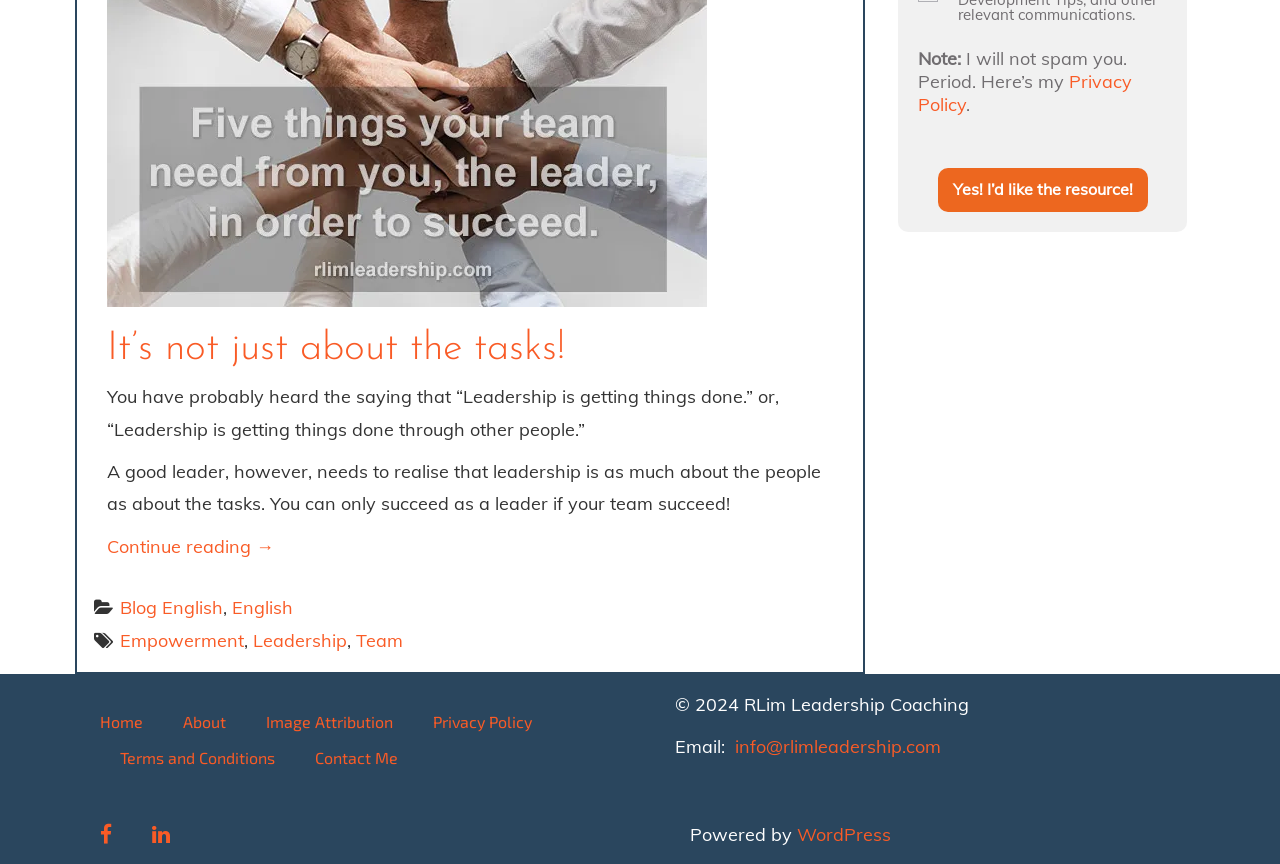Please find the bounding box coordinates for the clickable element needed to perform this instruction: "Contact the author".

[0.23, 0.856, 0.327, 0.897]